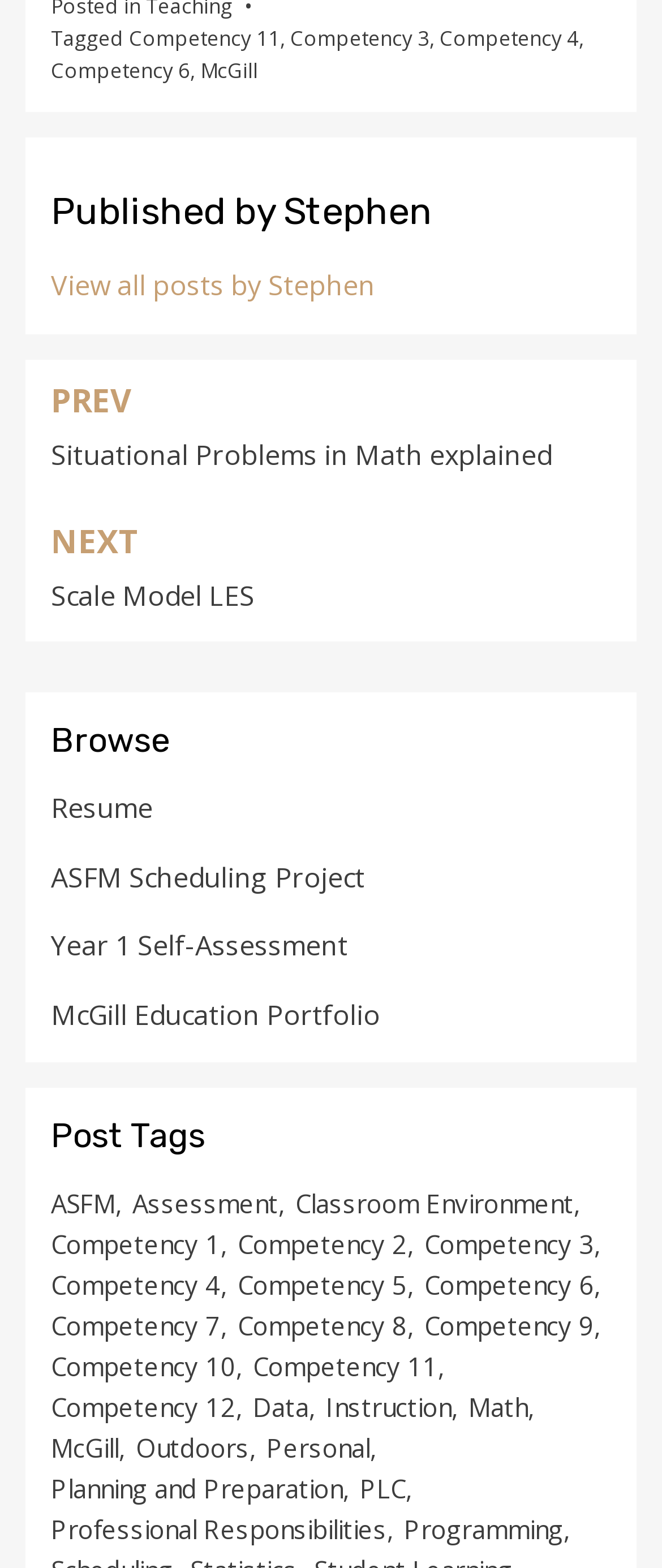Can you determine the bounding box coordinates of the area that needs to be clicked to fulfill the following instruction: "Browse Resume"?

[0.077, 0.503, 0.231, 0.527]